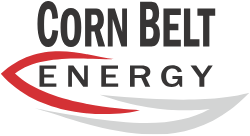Generate an elaborate caption that covers all aspects of the image.

The image features the logo of Corn Belt Energy, which prominently displays the words "CORN BELT" in bold, uppercase letters, followed by "ENERGY." The logo is designed with a dynamic and modern aesthetic, incorporating a stylized red and grey graphic element that suggests movement and energy. This visual identity represents Corn Belt Energy as a provider committed to quality and reliability in energy services. The design conveys a sense of professionalism and innovation, aligning with the company’s mission to deliver efficient and sustainable energy solutions.